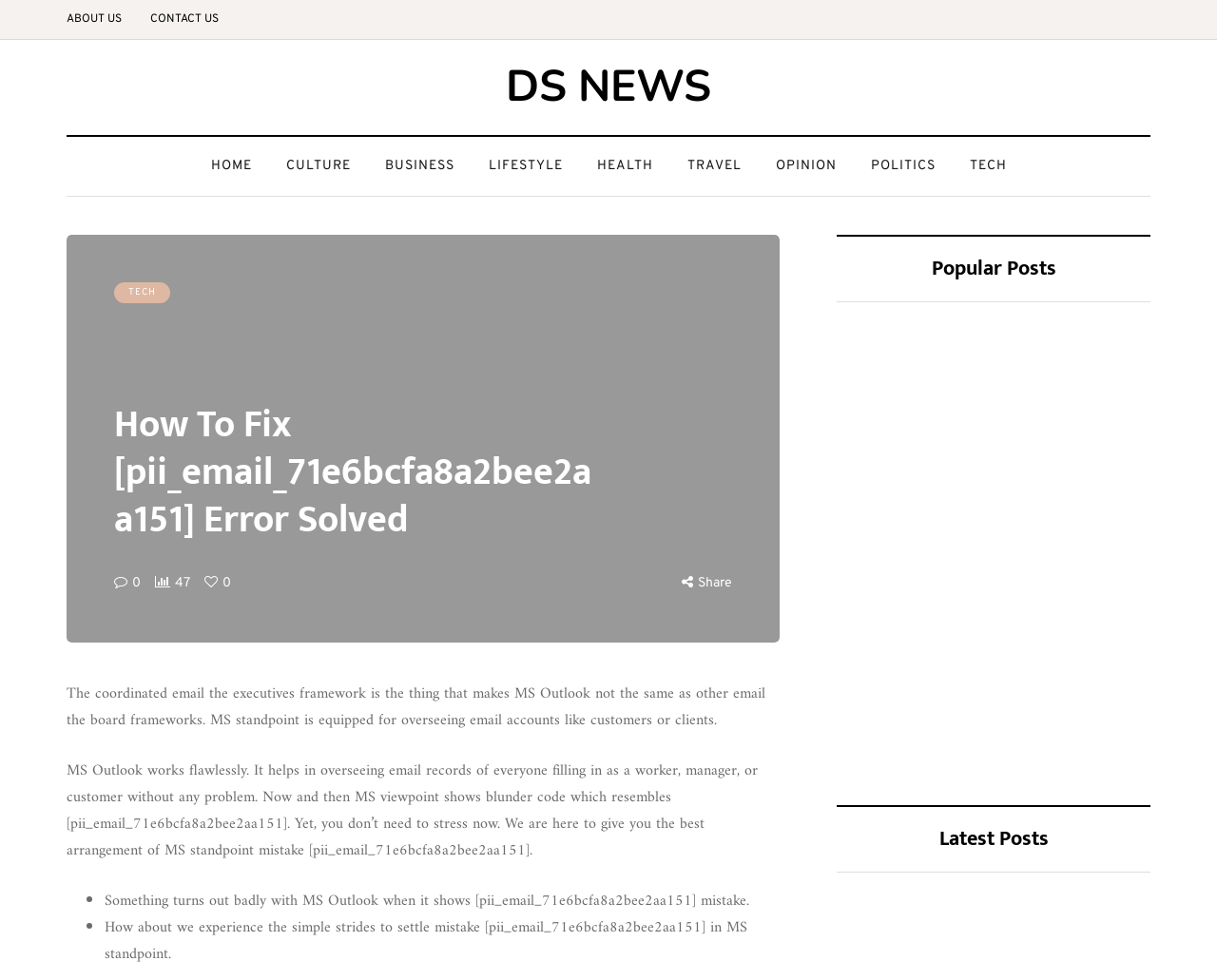Please answer the following question using a single word or phrase: 
How many popular posts are listed on the webpage?

4